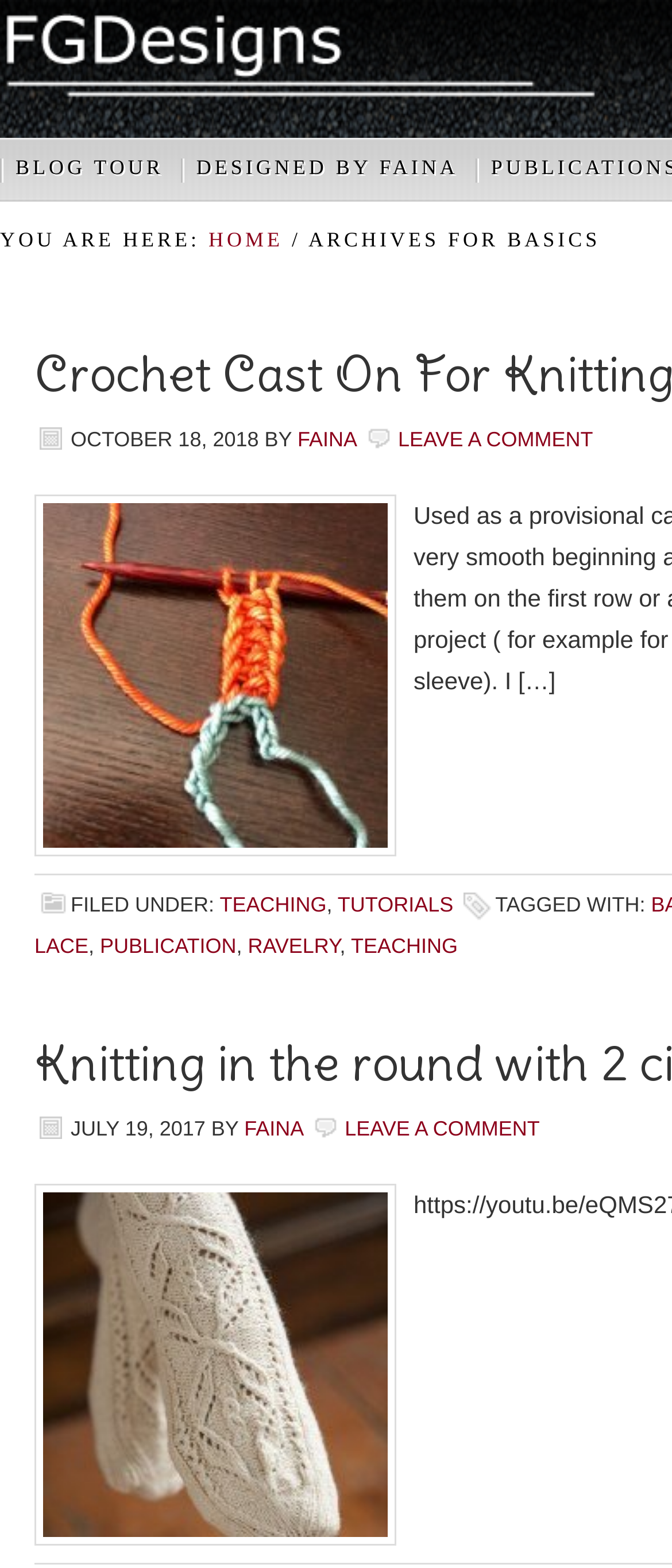Construct a comprehensive caption that outlines the webpage's structure and content.

This webpage appears to be a blog post or article page, with a focus on knitting and tutorials. At the top of the page, there are four links: "FAINA'S KNITTING MODE", "BLOG TOUR", "DESIGNED BY FAINA", and a breadcrumb navigation menu that shows the current page is "BASICS" under the "HOME" category.

Below the navigation menu, there is a title or header that reads "ARCHIVES FOR BASICS". The main content of the page is divided into sections, with each section containing a date, author, and links to related categories or tags.

The first section has a date of "OCTOBER 18, 2018" and is written by "FAINA". It has links to categories "TEACHING" and "TUTORIALS", and tags "LACE", "PUBLICATION", "RAVELRY", and "TEACHING". There is also a "LEAVE A COMMENT" link.

The second section has a date of "JULY 19, 2017" and is also written by "FAINA". It has the same links to categories and tags as the first section, as well as a "LEAVE A COMMENT" link.

Overall, the page appears to be a collection of blog posts or articles related to knitting and teaching, with links to related categories and tags.